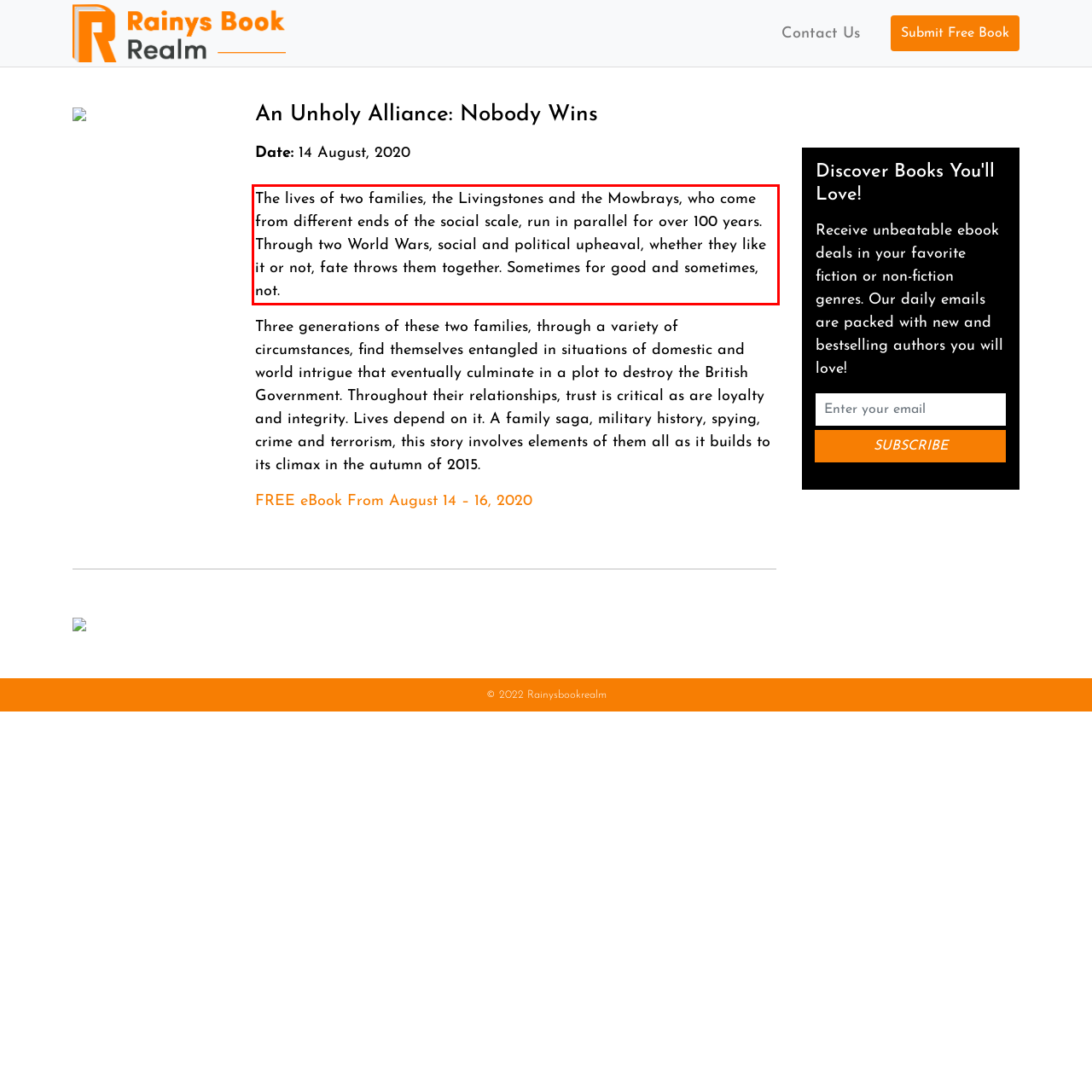Using the provided screenshot of a webpage, recognize the text inside the red rectangle bounding box by performing OCR.

The lives of two families, the Livingstones and the Mowbrays, who come from different ends of the social scale, run in parallel for over 100 years. Through two World Wars, social and political upheaval, whether they like it or not, fate throws them together. Sometimes for good and sometimes, not.